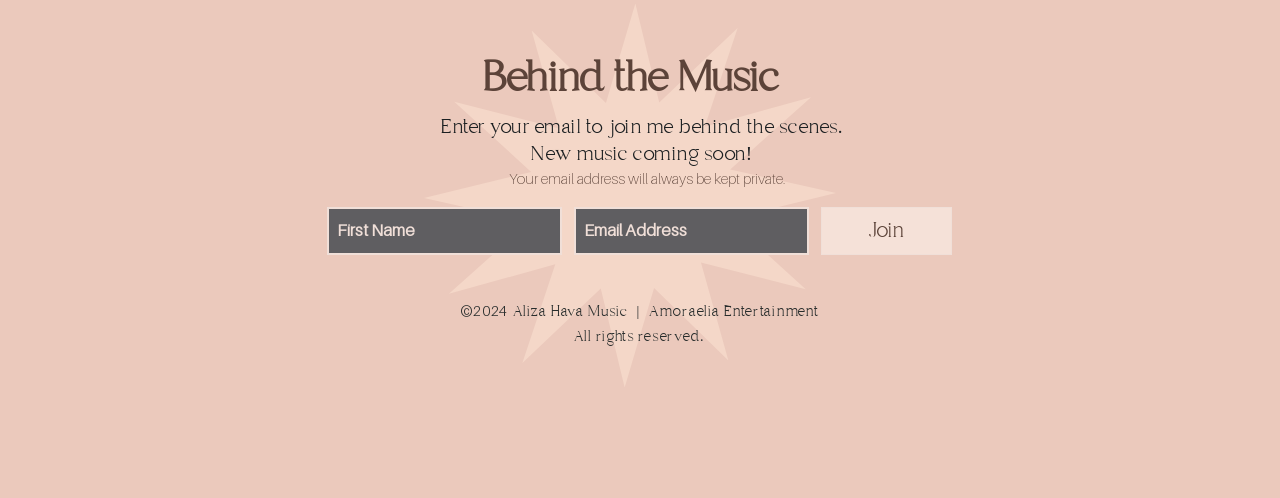Please give the bounding box coordinates of the area that should be clicked to fulfill the following instruction: "Visit Instagram". The coordinates should be in the format of four float numbers from 0 to 1, i.e., [left, top, right, bottom].

[0.33, 0.804, 0.357, 0.873]